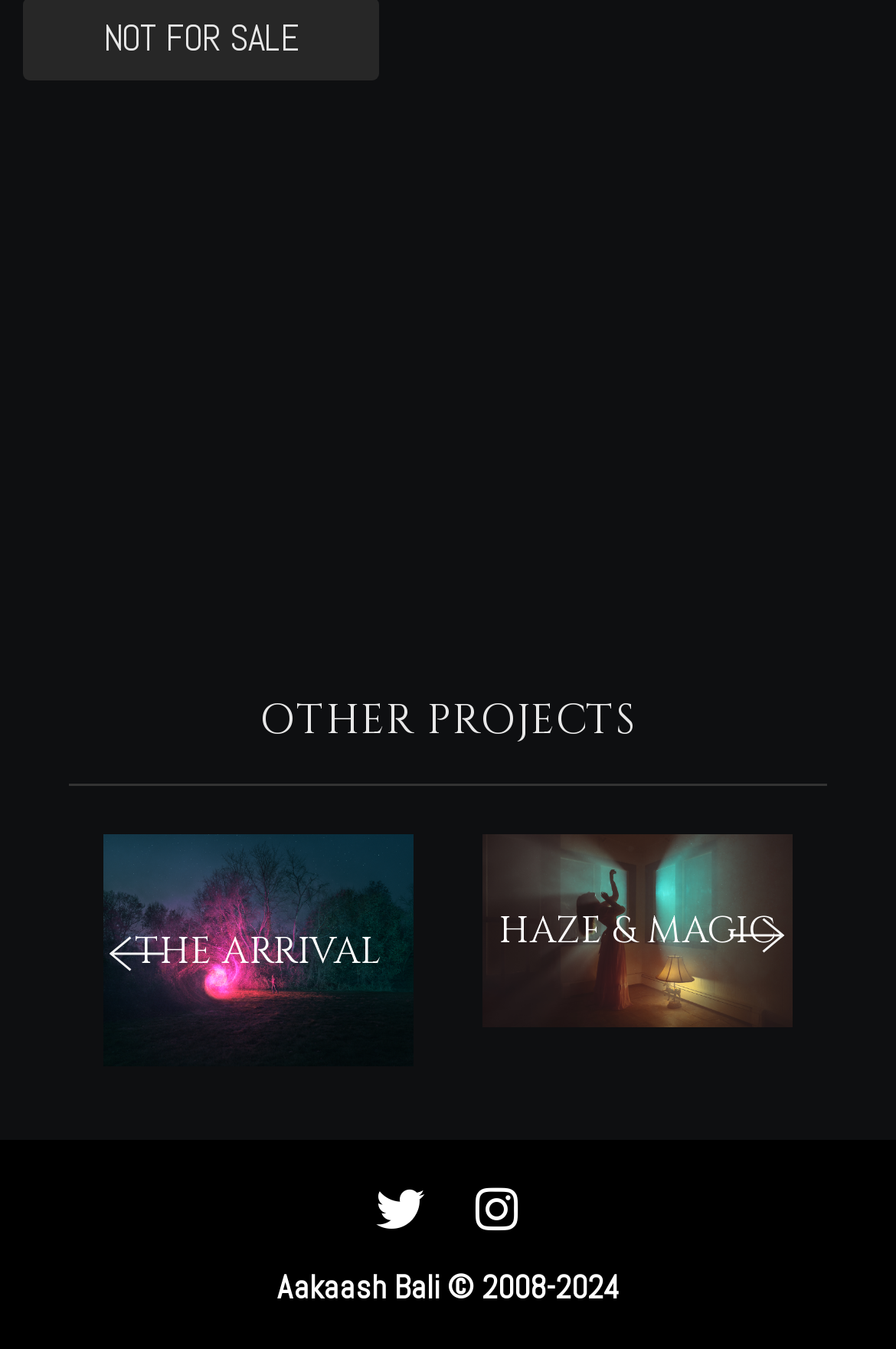Using the webpage screenshot and the element description The Arrival, determine the bounding box coordinates. Specify the coordinates in the format (top-left x, top-left y, bottom-right x, bottom-right y) with values ranging from 0 to 1.

[0.112, 0.676, 0.465, 0.732]